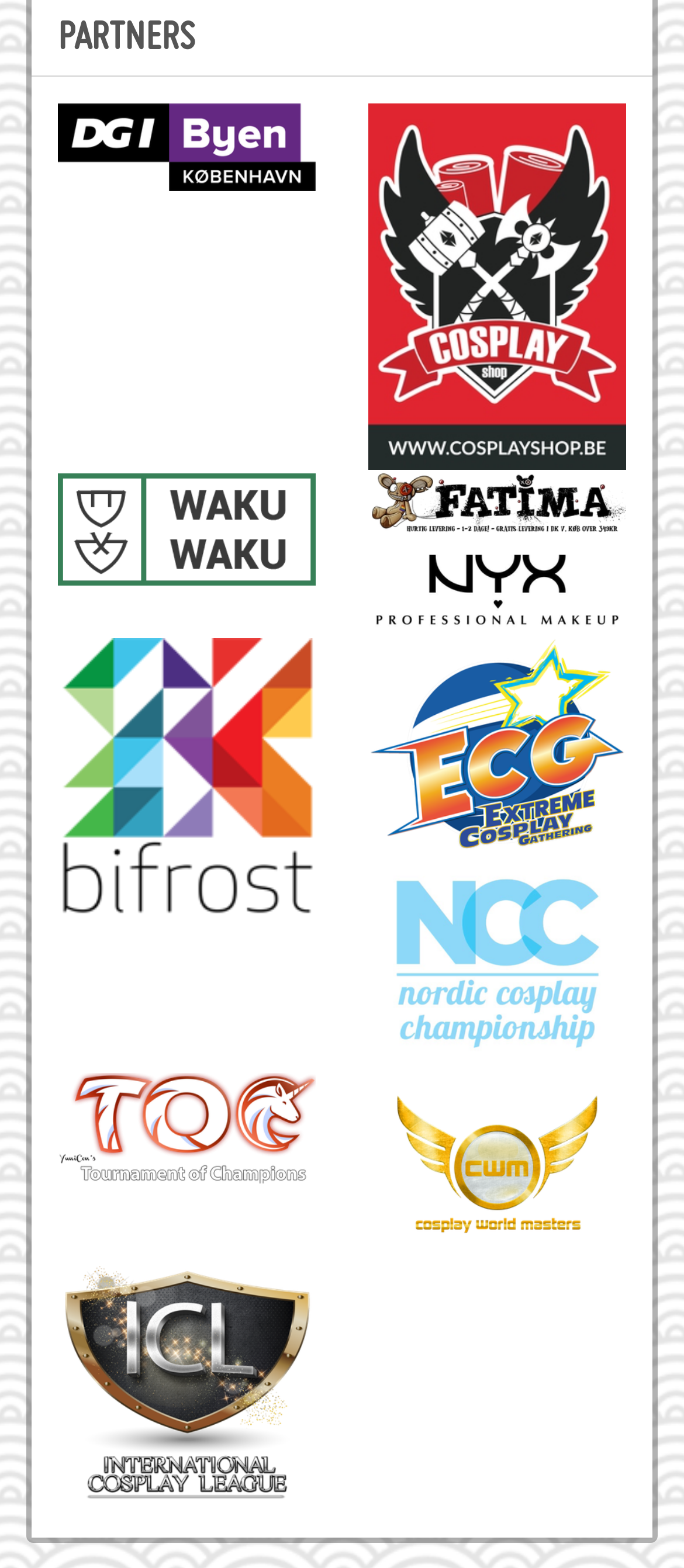Identify the bounding box for the UI element specified in this description: "alt="WakuWaku"". The coordinates must be four float numbers between 0 and 1, formatted as [left, top, right, bottom].

[0.046, 0.302, 0.5, 0.374]